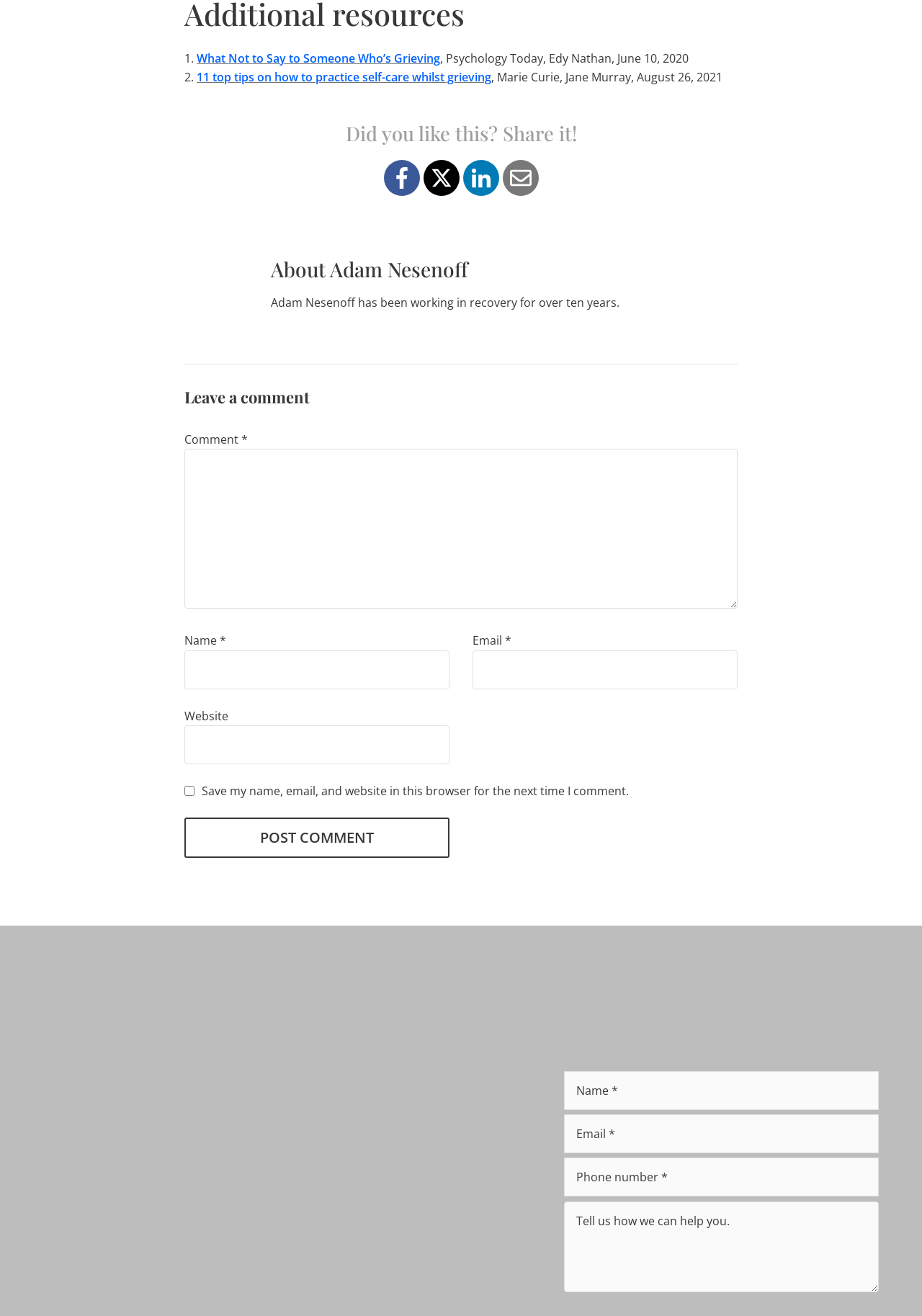Find the bounding box coordinates of the element's region that should be clicked in order to follow the given instruction: "Post a comment". The coordinates should consist of four float numbers between 0 and 1, i.e., [left, top, right, bottom].

[0.2, 0.621, 0.488, 0.652]